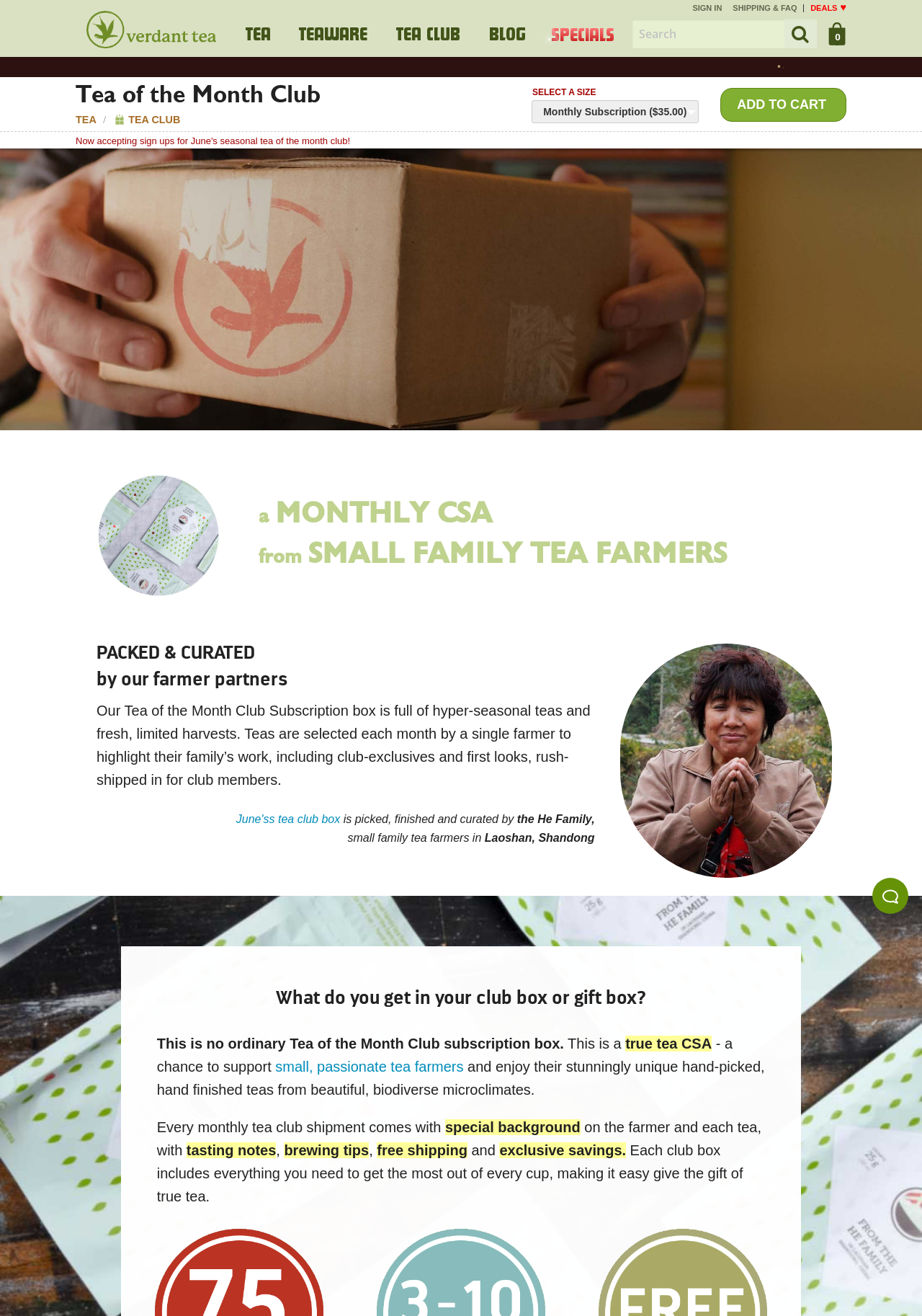What type of teas are featured in the Tea of the Month Club?
Refer to the image and answer the question using a single word or phrase.

Hyper-seasonal teas, limited harvests